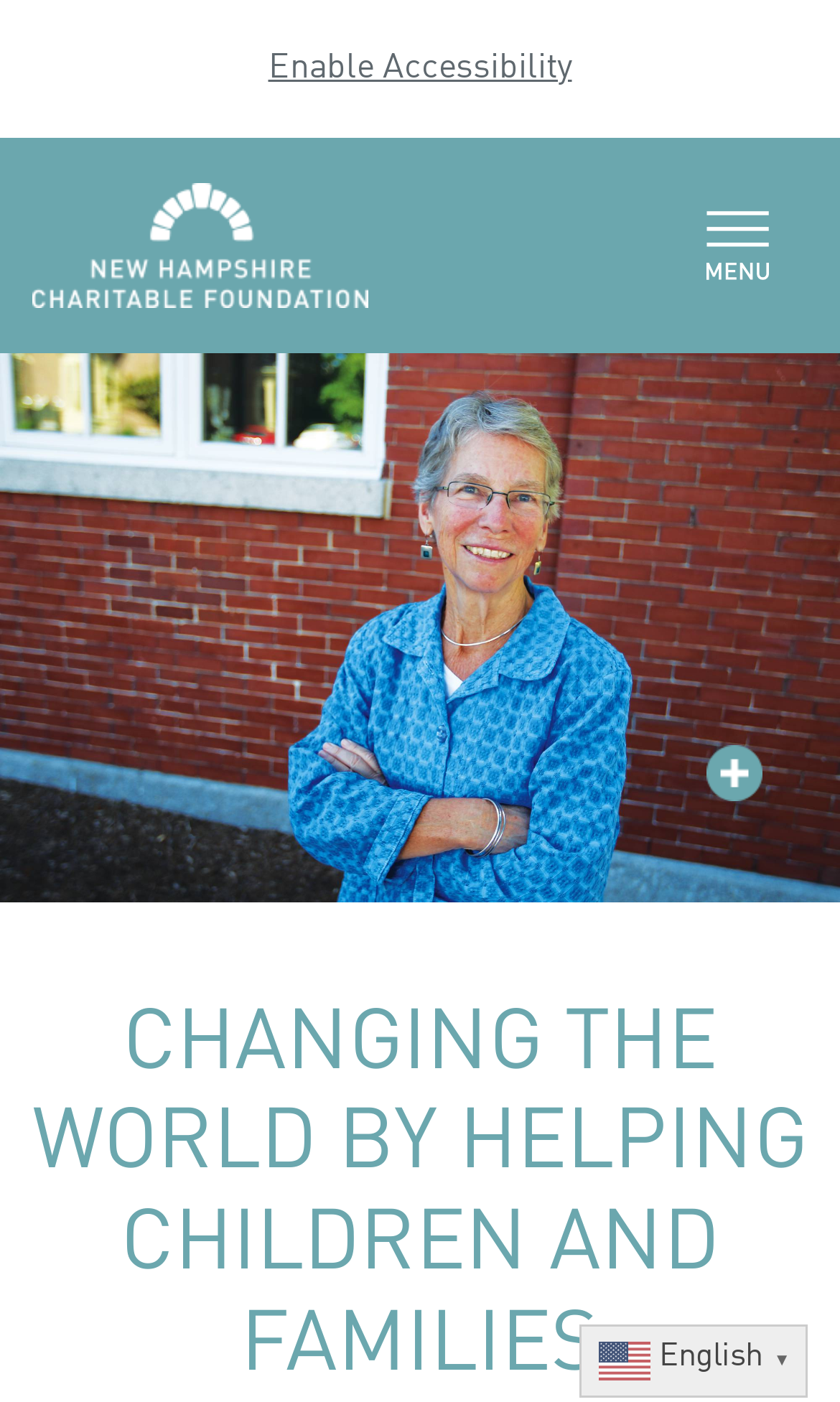Generate an in-depth caption that captures all aspects of the webpage.

The webpage is about the NH Charitable Foundation, which aims to change the world by helping children and families. At the top left of the page, there is a link to "Enable Accessibility". Next to it, there is a link to the foundation's name, "NH Charitable Foundation". On the top right, there is a link to "Menu" and an empty link. 

Below the top section, there is a large heading that spans almost the entire width of the page, stating the foundation's mission: "CHANGING THE WORLD BY HELPING CHILDREN AND FAMILIES". 

At the bottom right of the page, there is a link to select the language, "en English", accompanied by a small flag icon representing the English language.